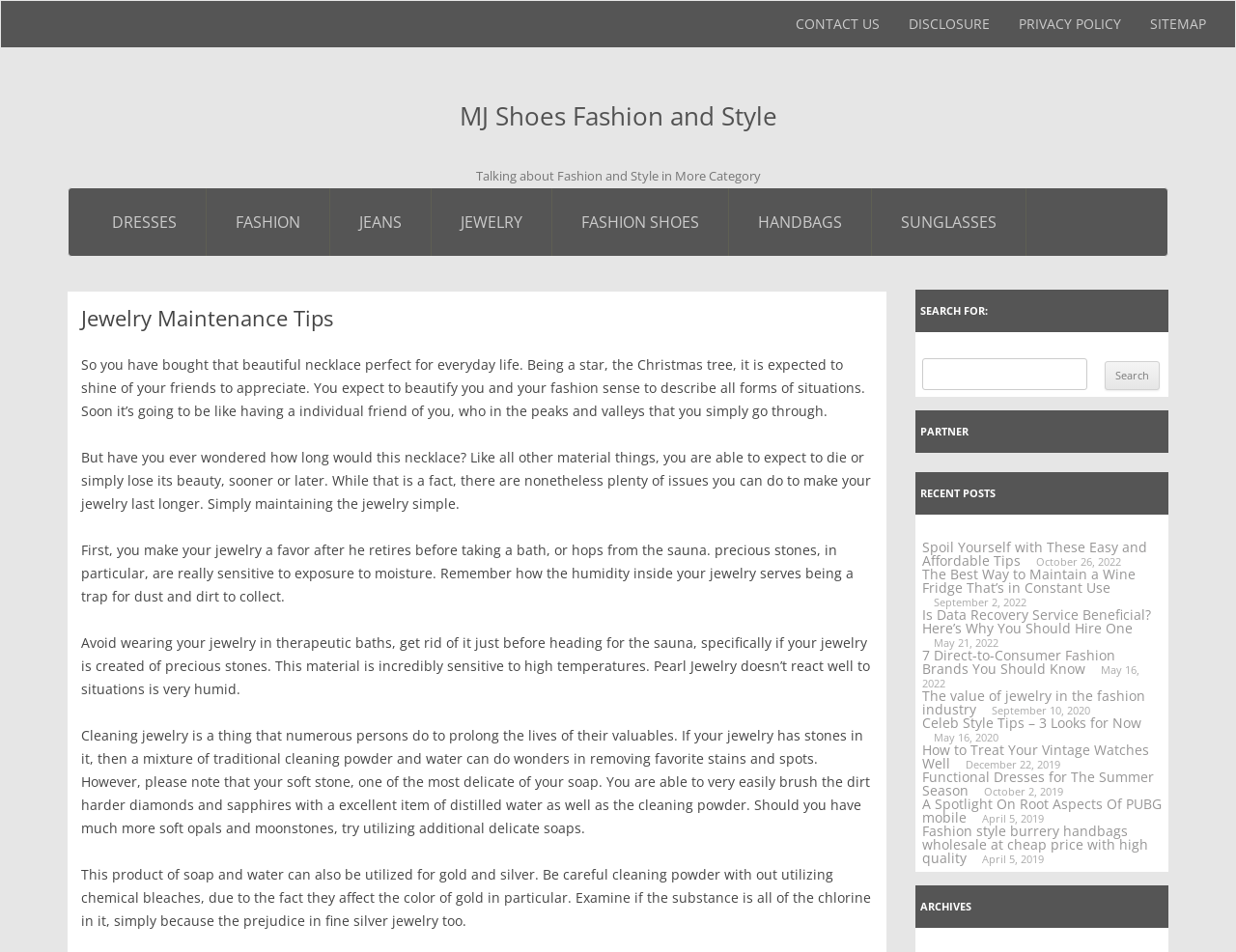Explain in detail what you observe on this webpage.

The webpage is about MJ Shoes Fashion and Style, with a focus on jewelry maintenance tips. At the top, there are four links to 'CONTACT US', 'DISCLOSURE', 'PRIVACY POLICY', and 'SITEMAP'. Below these links, there is a heading 'MJ Shoes Fashion and Style' with a link to the same title. 

To the right of the heading, there is a section with links to various categories, including 'DRESSES', 'FASHION', 'JEANS', 'JEWELRY', 'FASHION SHOES', 'HANDBAGS', and 'SUNGLASSES'. 

Below this section, there is a header 'Jewelry Maintenance Tips' followed by a series of paragraphs discussing how to maintain jewelry, including tips on cleaning, storing, and avoiding exposure to moisture and high temperatures. 

To the right of the main content, there are three sections. The top section has a search bar with a 'SEARCH FOR:' label and a 'Search' button. The middle section has a heading 'PARTNER', and the bottom section has a heading 'RECENT POSTS' with links to several articles, including 'Spoil Yourself with These Easy and Affordable Tips', 'The Best Way to Maintain a Wine Fridge That’s in Constant Use', and 'Is Data Recovery Service Beneficial? Here’s Why You Should Hire One', among others. Each article has a date listed below the title. 

At the very bottom of the page, there is a heading 'ARCHIVES'.